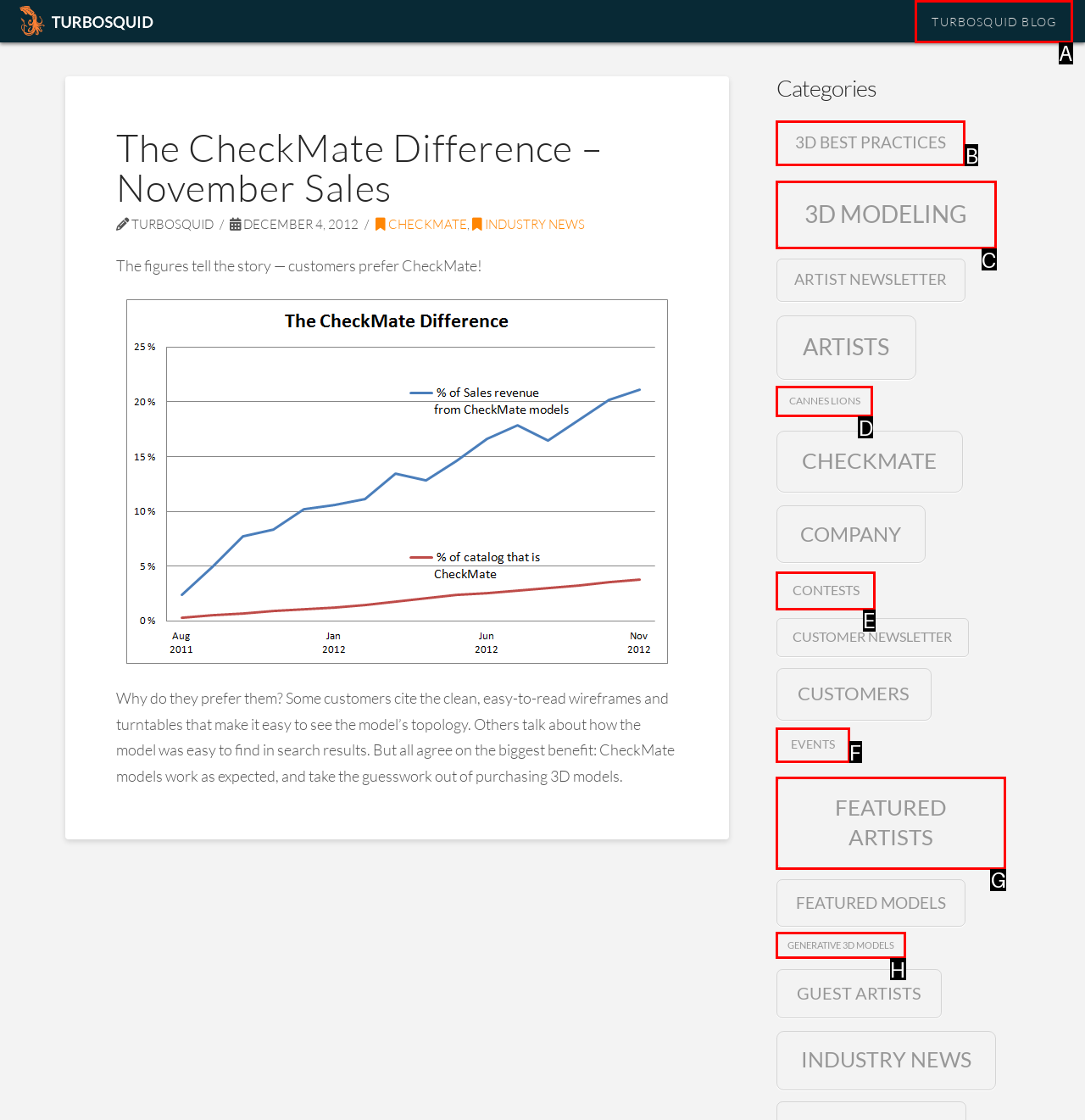Point out the HTML element that matches the following description: PRIVACY NOTICE
Answer with the letter from the provided choices.

None